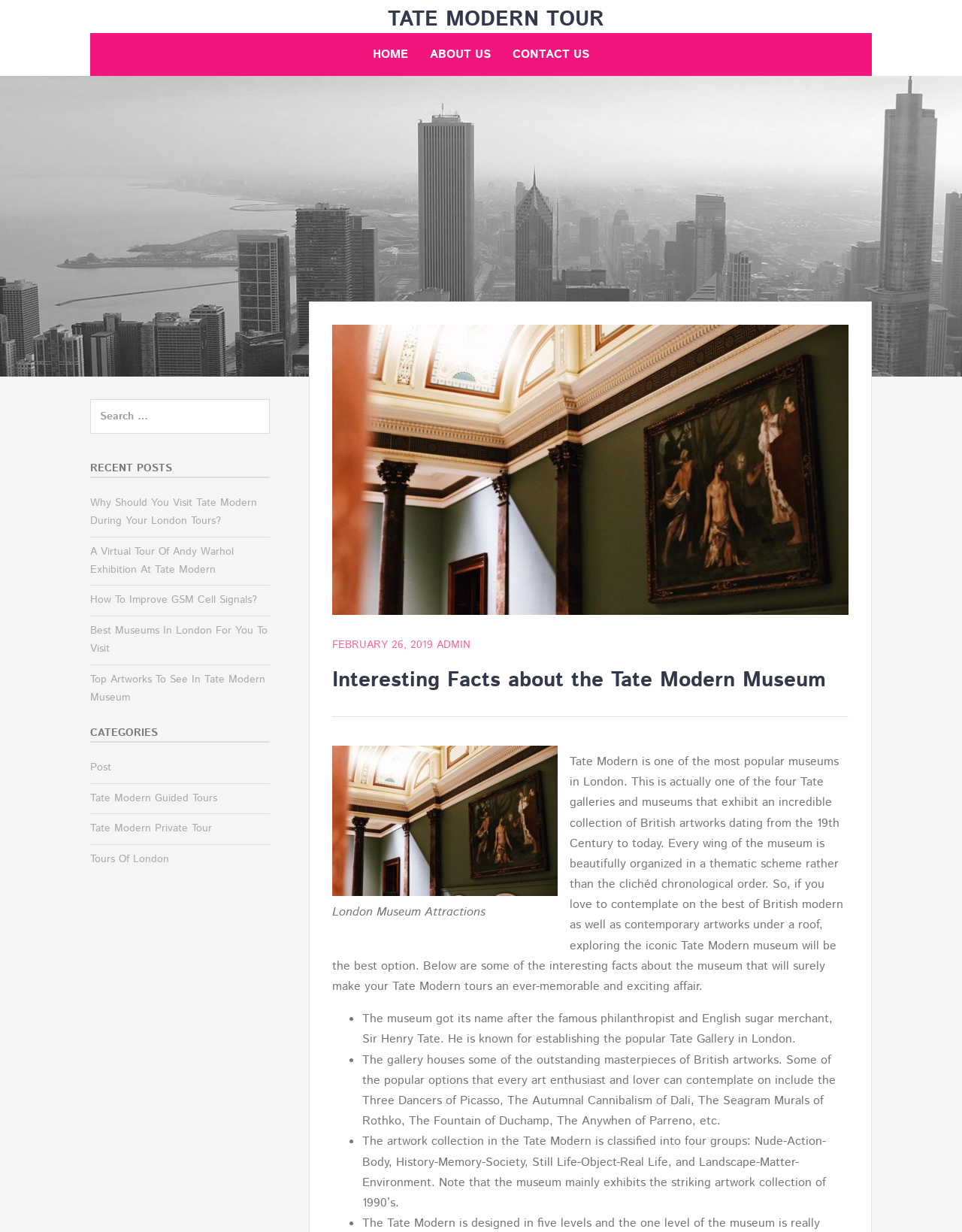Find the bounding box coordinates of the area to click in order to follow the instruction: "Click on the 'HOME' link".

[0.378, 0.033, 0.434, 0.055]